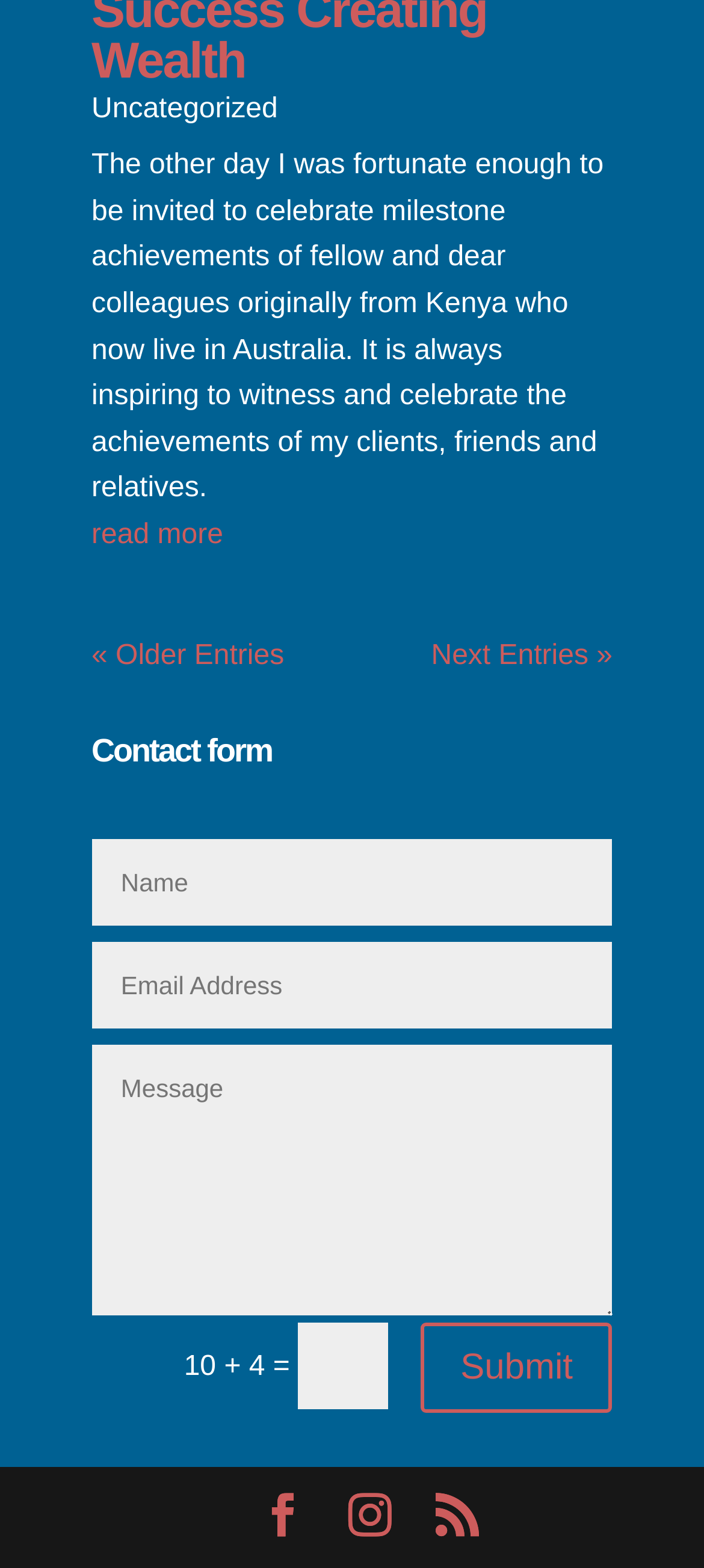Could you locate the bounding box coordinates for the section that should be clicked to accomplish this task: "Go to the next page".

[0.612, 0.409, 0.87, 0.429]